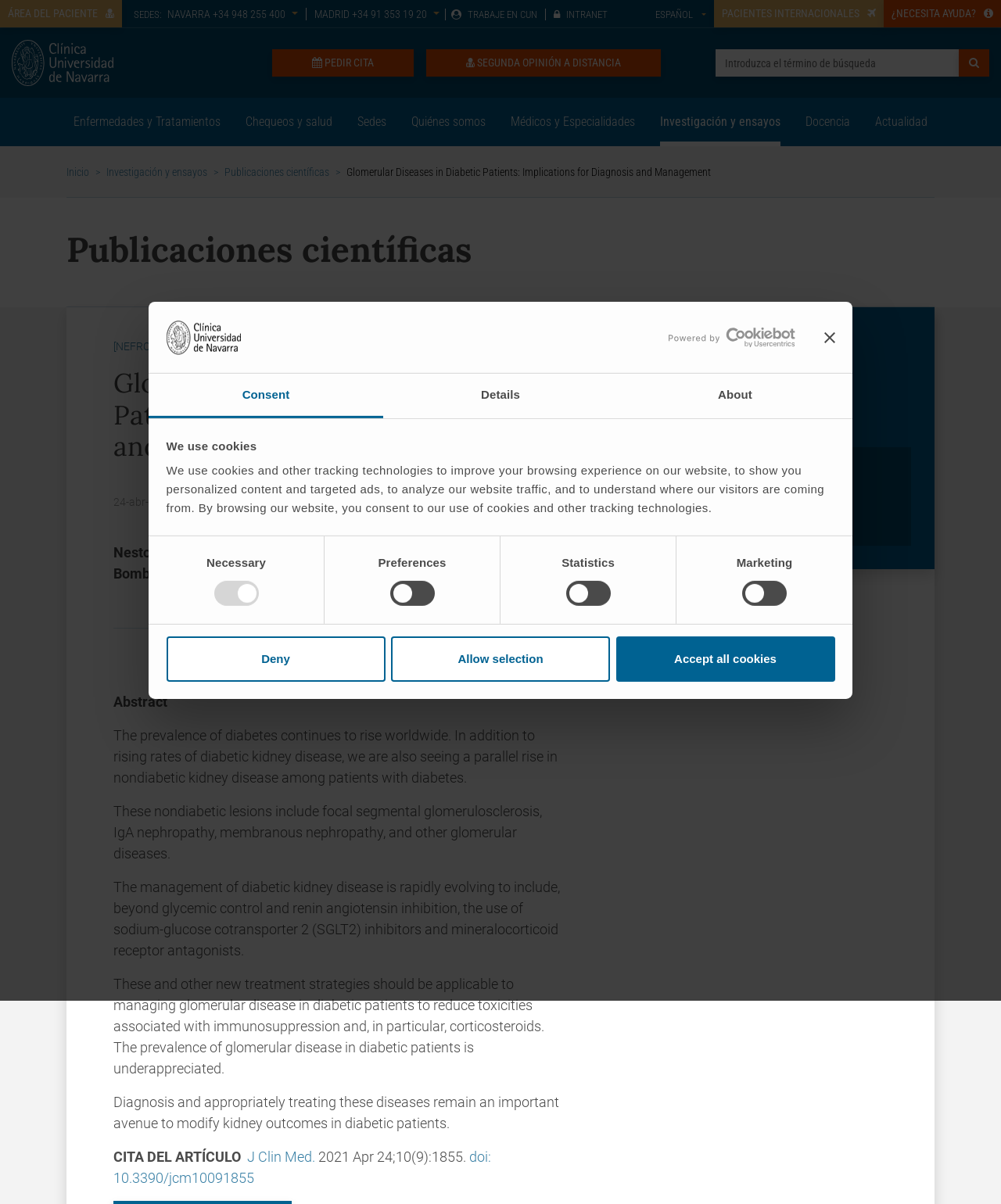Find the bounding box coordinates of the area that needs to be clicked in order to achieve the following instruction: "Search for a term". The coordinates should be specified as four float numbers between 0 and 1, i.e., [left, top, right, bottom].

[0.715, 0.041, 0.958, 0.064]